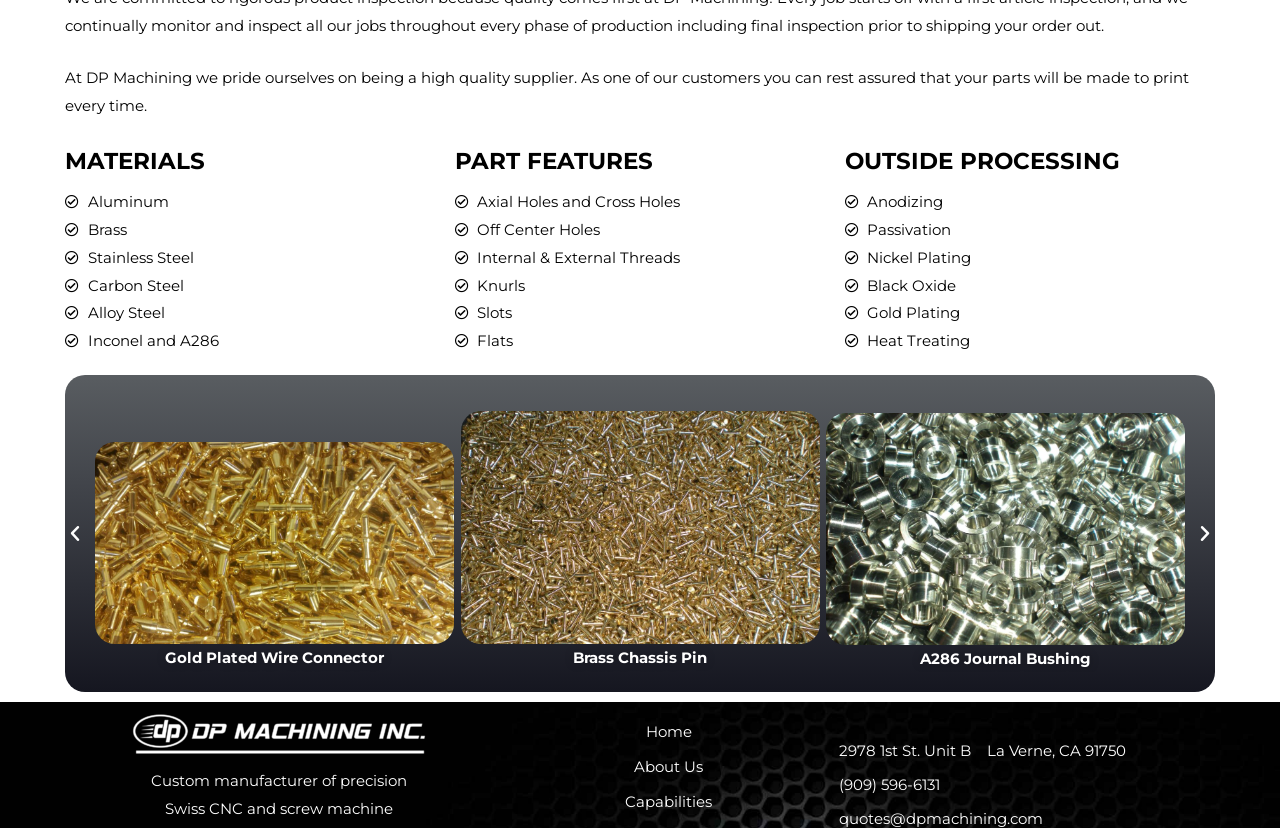What materials does DP Machining work with?
Using the image as a reference, answer the question in detail.

Based on the webpage, I can see a section titled 'MATERIALS' which lists various materials that DP Machining works with, including Aluminum, Brass, Stainless Steel, Carbon Steel, Alloy Steel, and Inconel and A286.